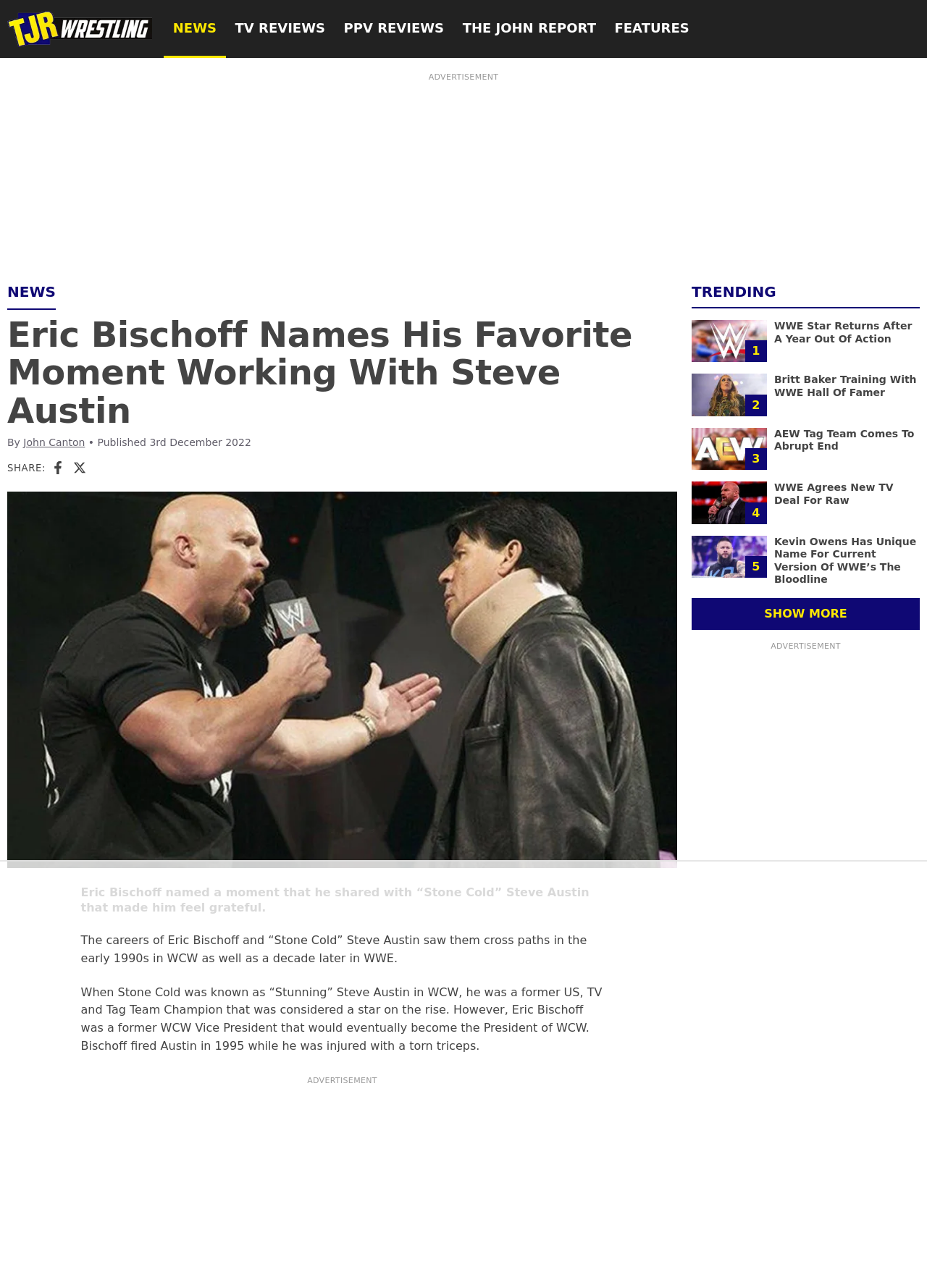How many trending stories are shown on the webpage?
Kindly answer the question with as much detail as you can.

The number of trending stories can be determined by counting the number of images and headings in the 'TRENDING' section, which are 5 in total.